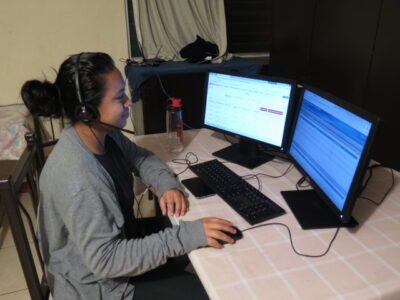Examine the image and give a thorough answer to the following question:
How many monitors are on Dalia's desk?

The image shows Dalia working diligently at a desk equipped with dual monitors, which implies she is likely involved in a project or study that requires multitasking and attention to detail.